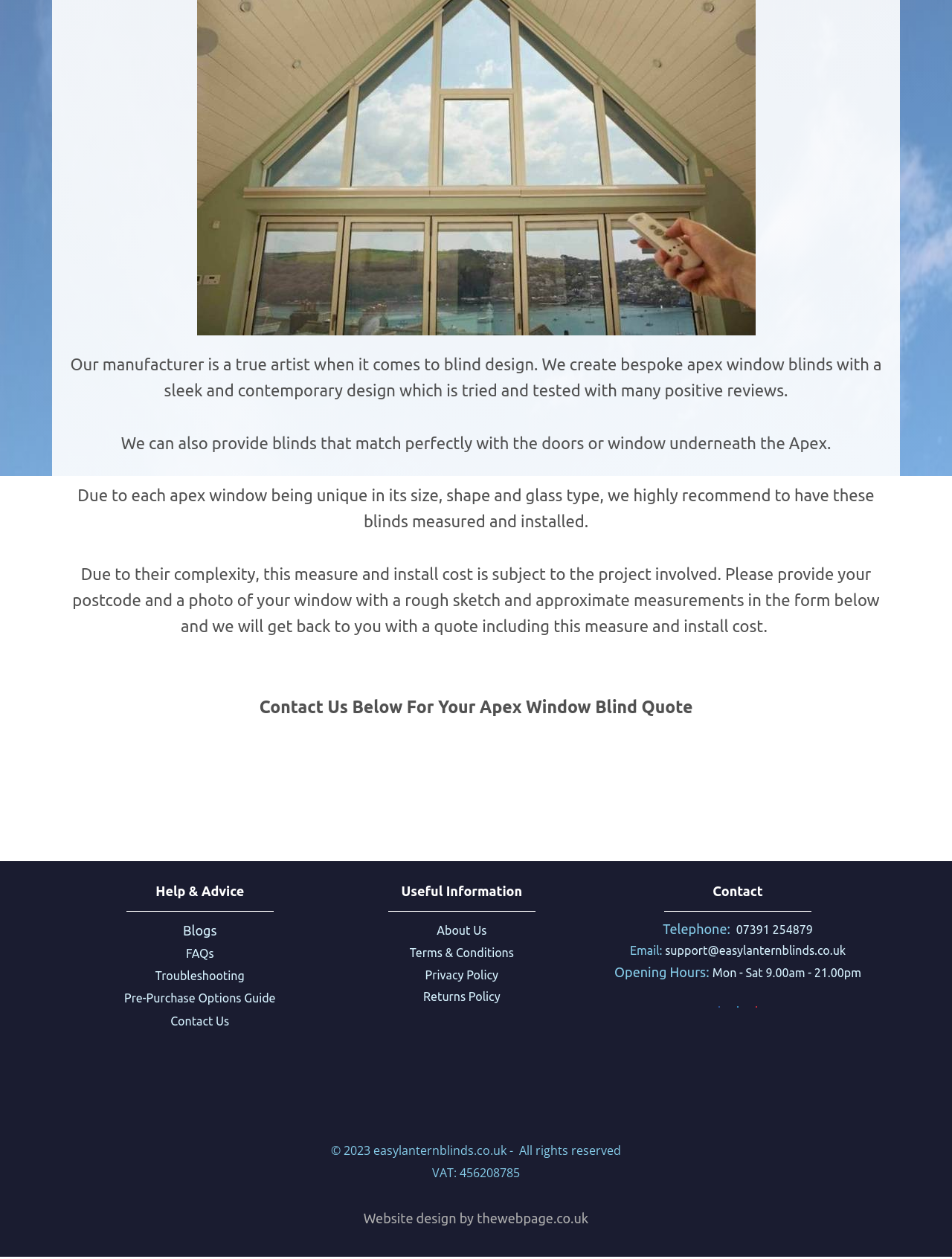Given the description "Website design by thewebpage.co.uk", provide the bounding box coordinates of the corresponding UI element.

[0.382, 0.962, 0.618, 0.974]